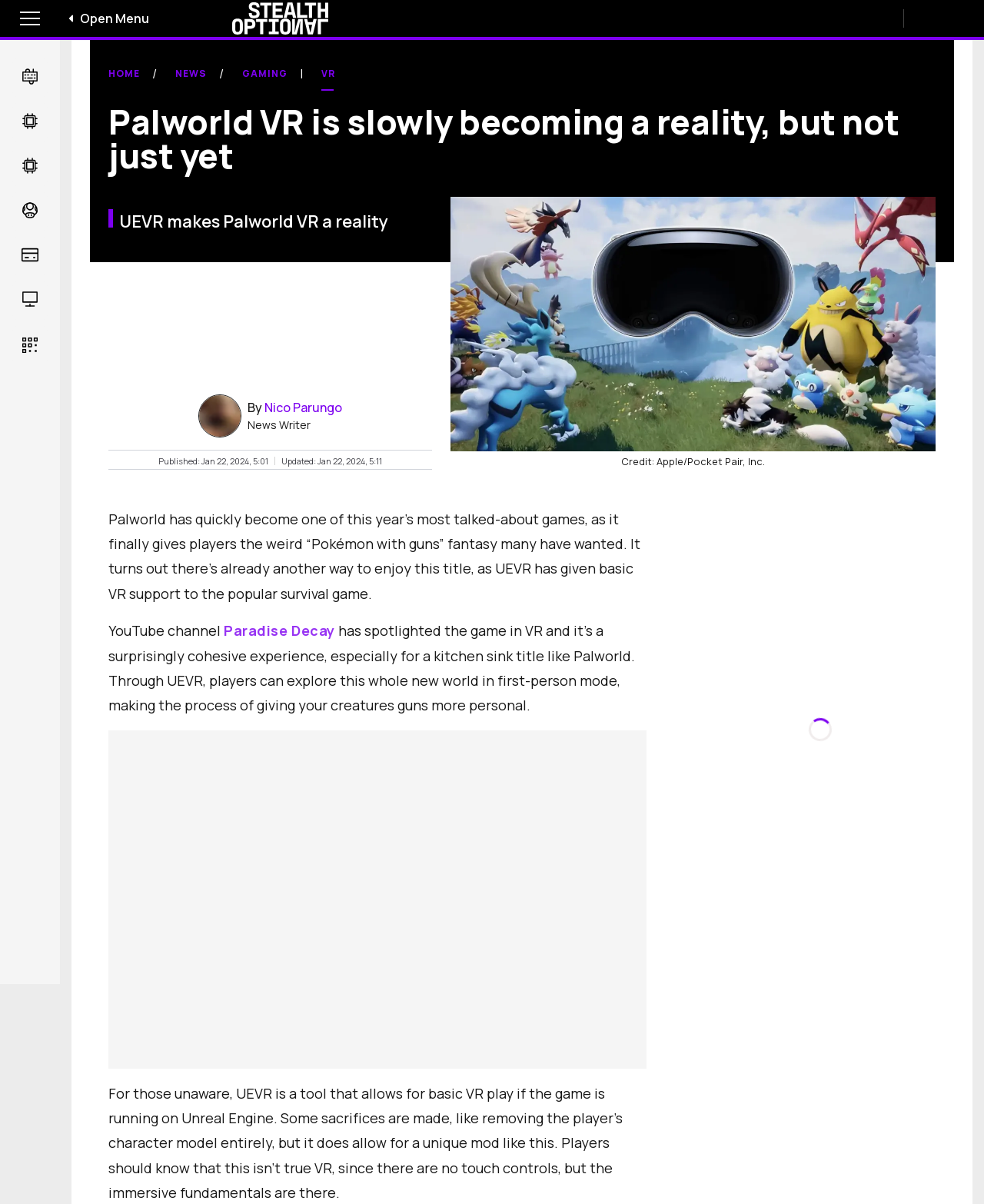Respond with a single word or phrase:
What is the name of the YouTube channel mentioned in the article?

Paradise Decay